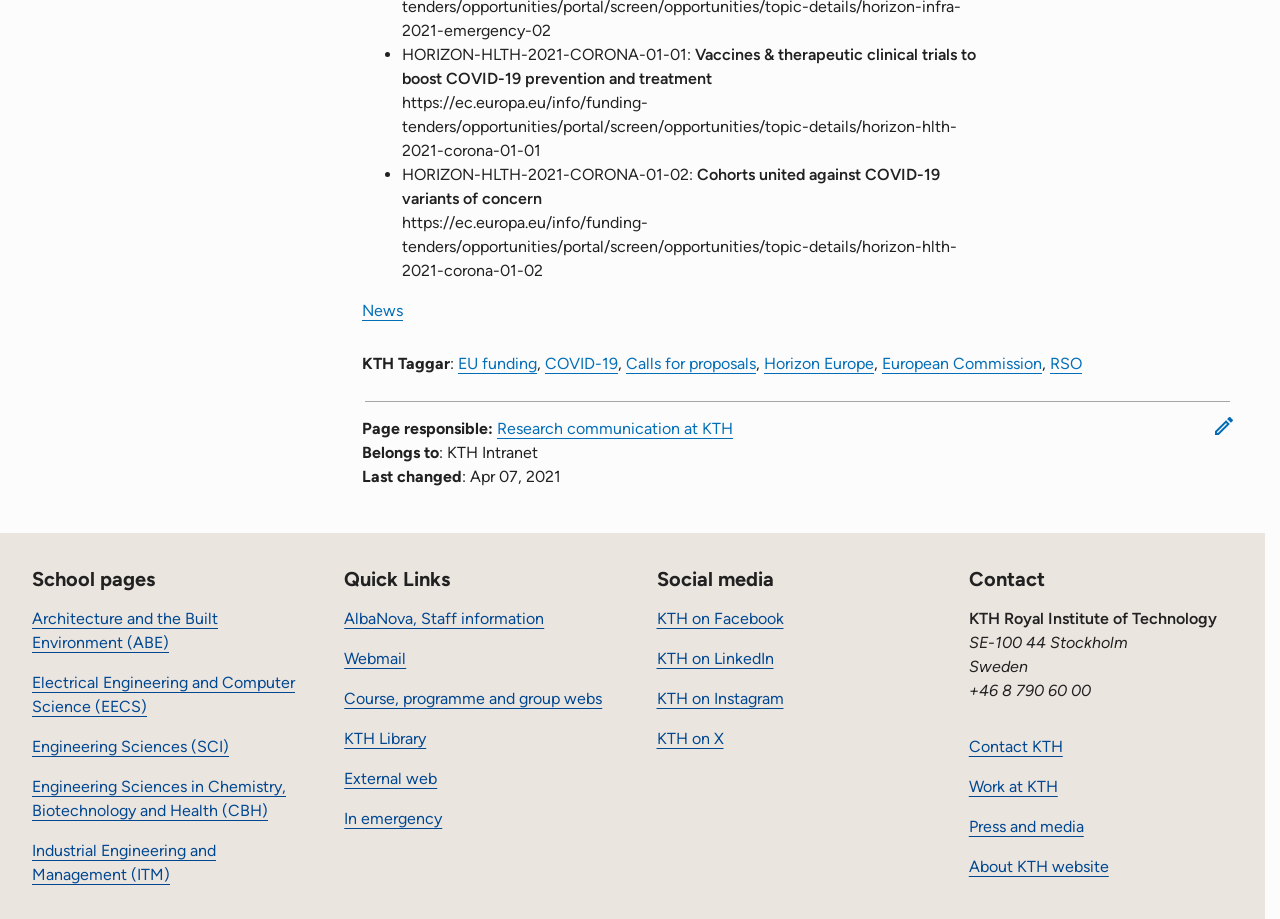Identify the bounding box coordinates of the area you need to click to perform the following instruction: "Visit EU funding".

[0.358, 0.385, 0.42, 0.406]